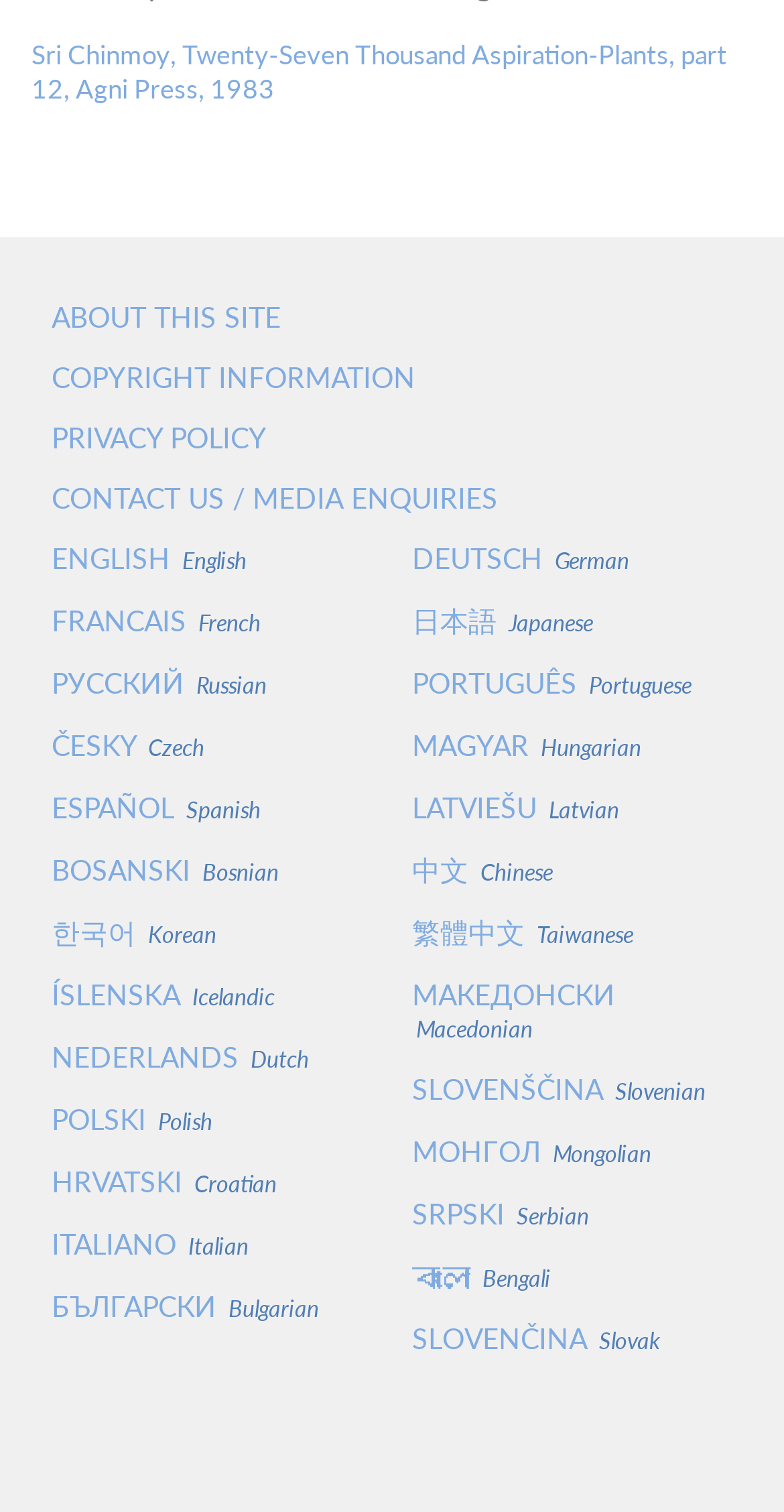Please identify the bounding box coordinates of the element on the webpage that should be clicked to follow this instruction: "View about this site". The bounding box coordinates should be given as four float numbers between 0 and 1, formatted as [left, top, right, bottom].

[0.066, 0.19, 0.934, 0.23]